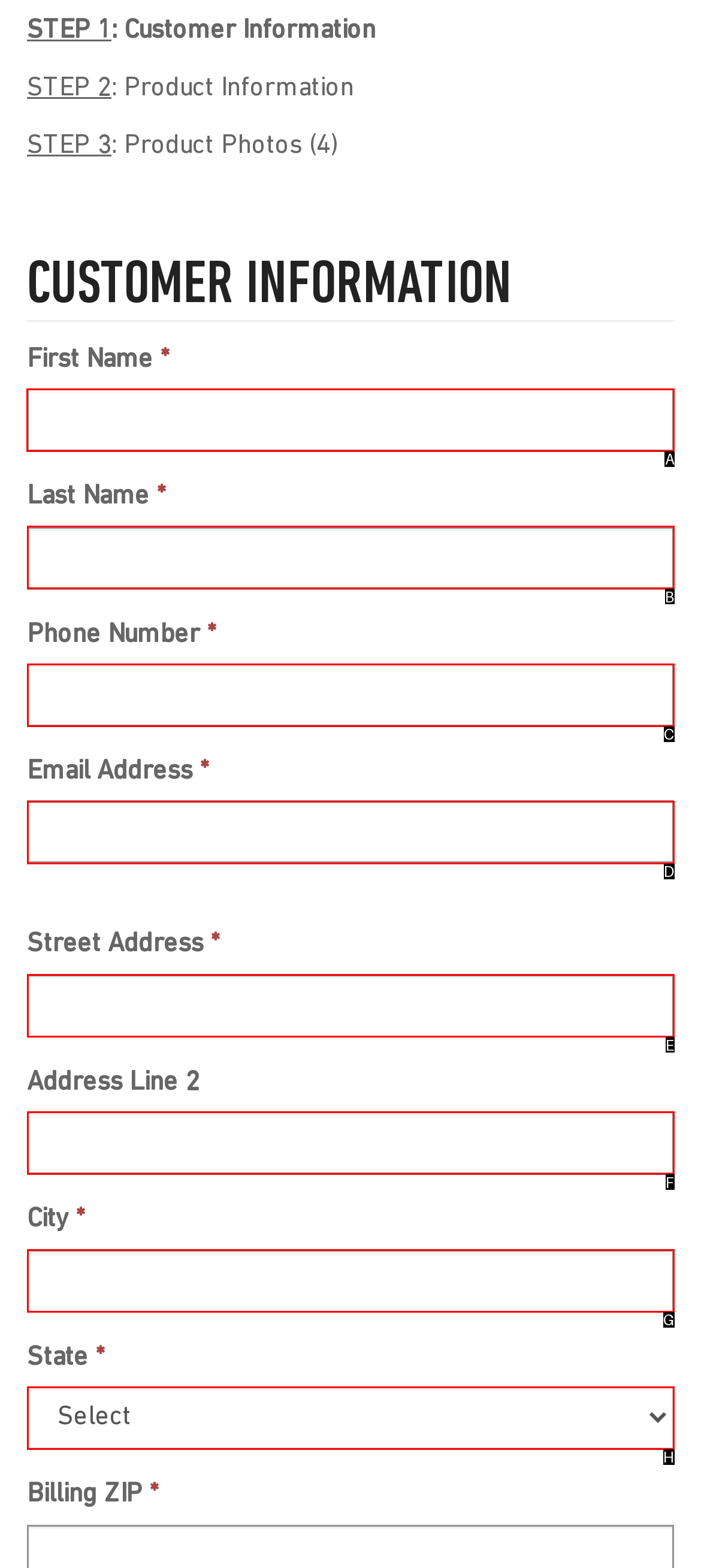Tell me which one HTML element I should click to complete this task: Enter first name Answer with the option's letter from the given choices directly.

A